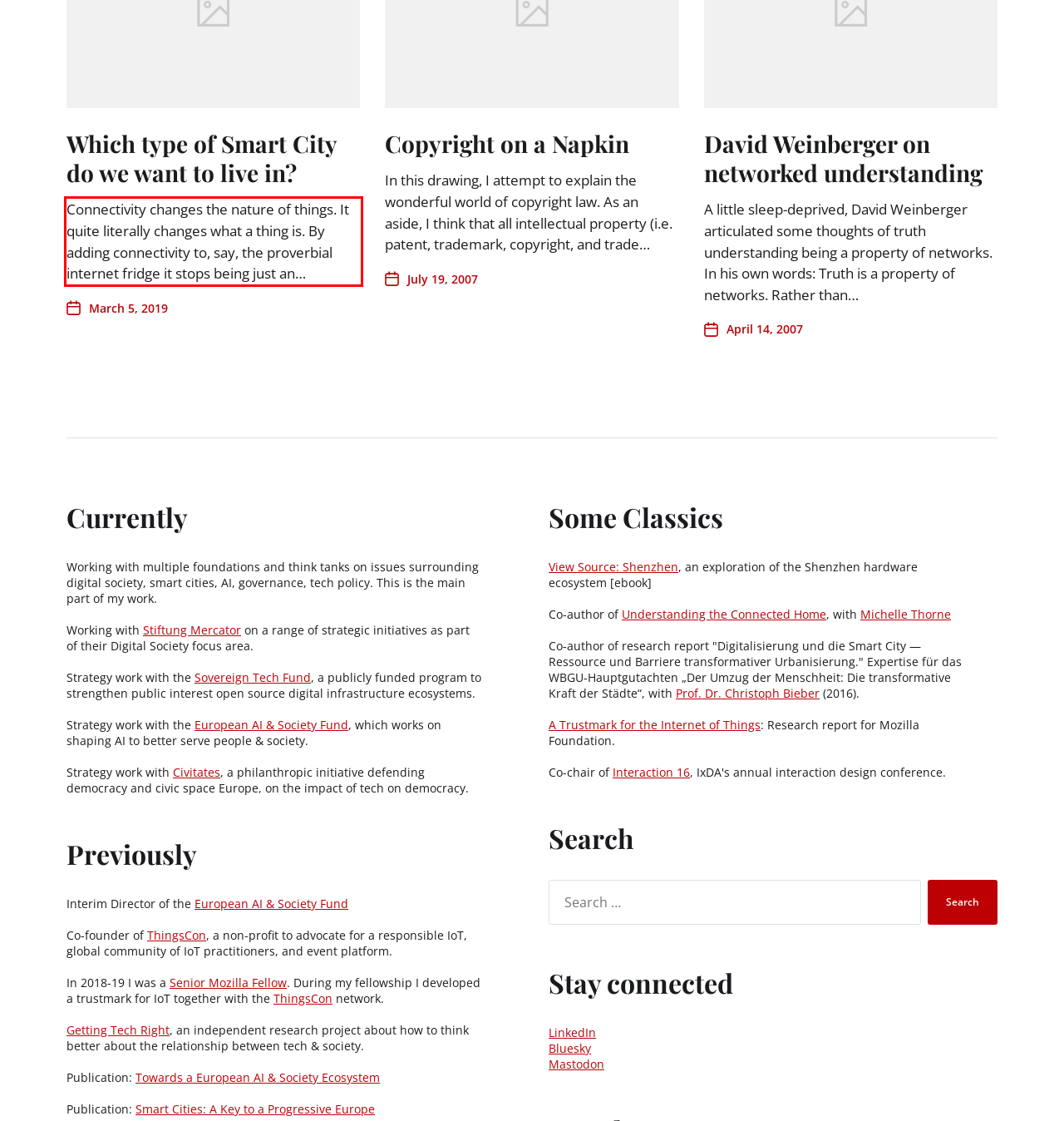You are provided with a screenshot of a webpage containing a red bounding box. Please extract the text enclosed by this red bounding box.

Connectivity changes the nature of things. It quite literally changes what a thing is. By adding connectivity to, say, the proverbial internet fridge it stops being just an…